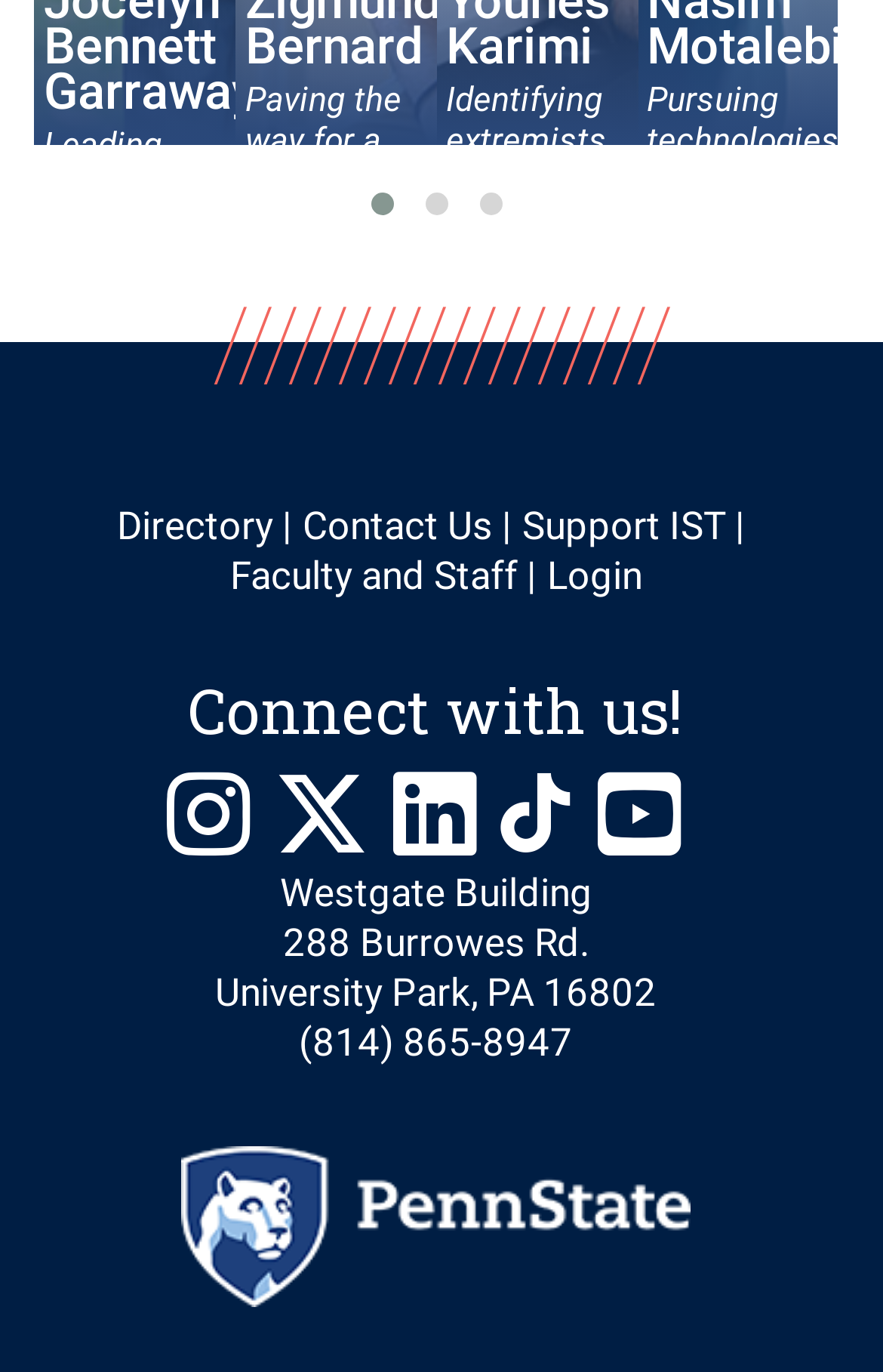How many social media links are provided?
Refer to the screenshot and respond with a concise word or phrase.

5